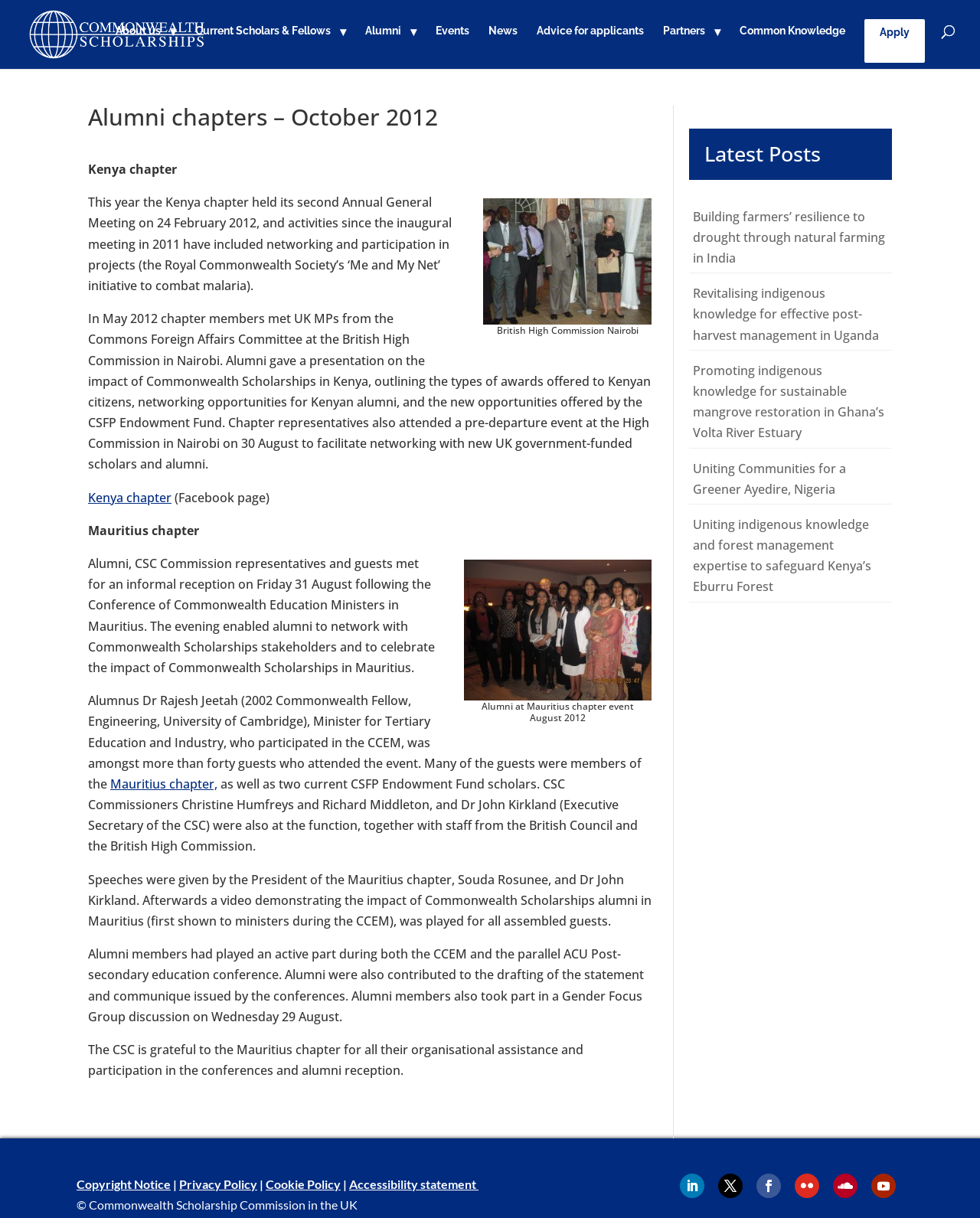Identify the bounding box coordinates necessary to click and complete the given instruction: "View JANITORIAL services".

None